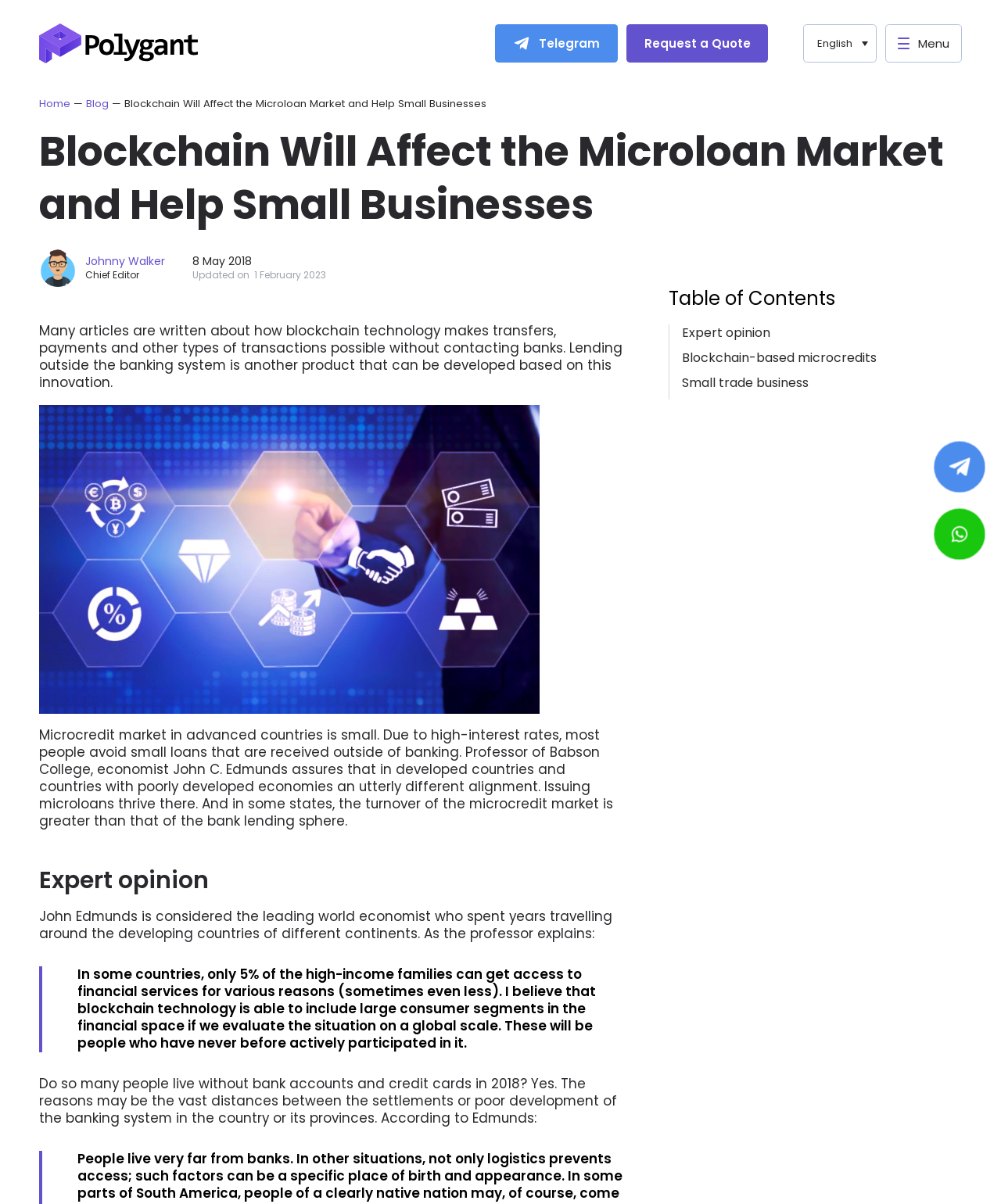What is the name of the professor quoted in the article?
Using the image, respond with a single word or phrase.

John Edmunds